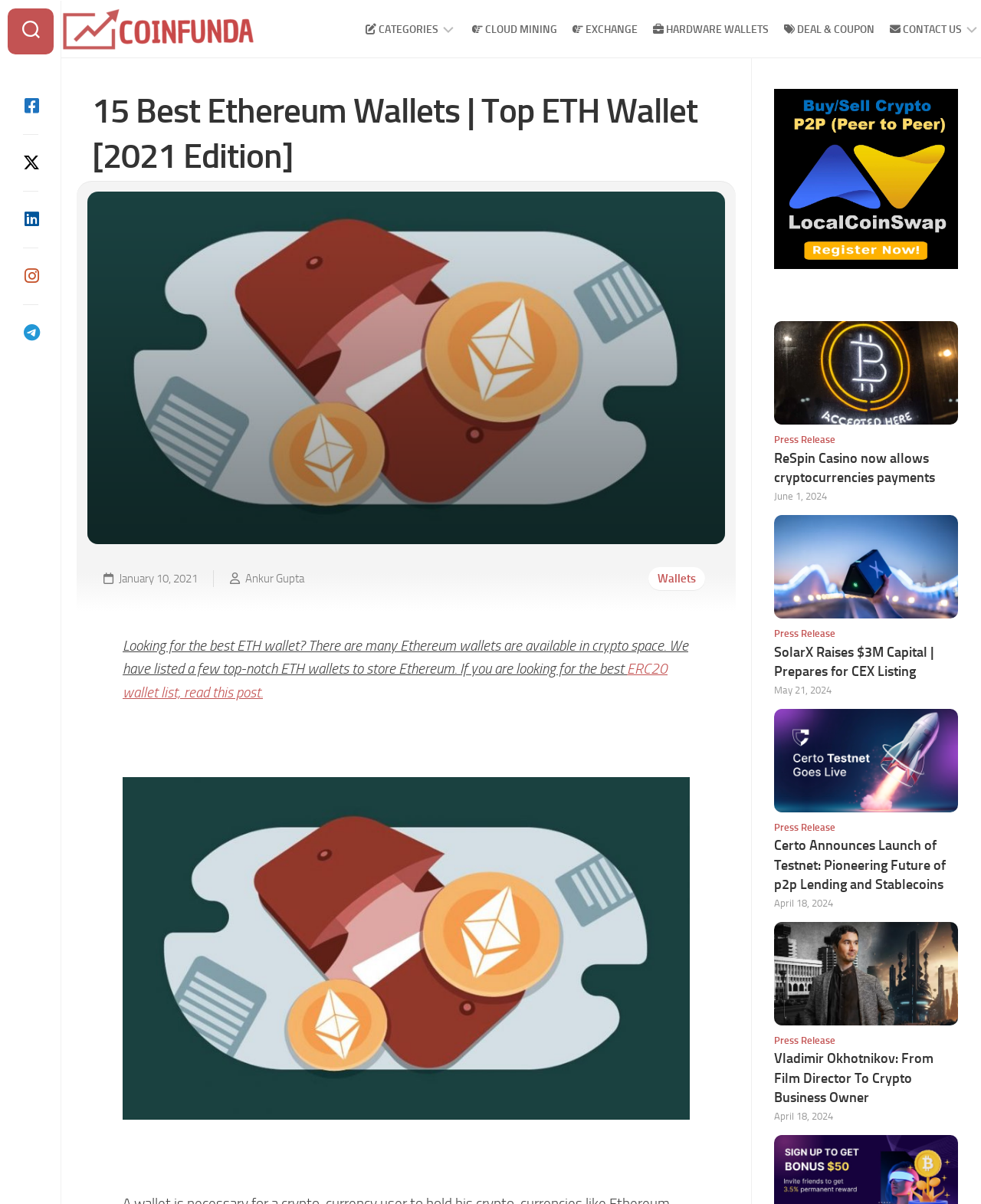Identify the bounding box for the element characterized by the following description: "ICO".

[0.342, 0.054, 0.373, 0.076]